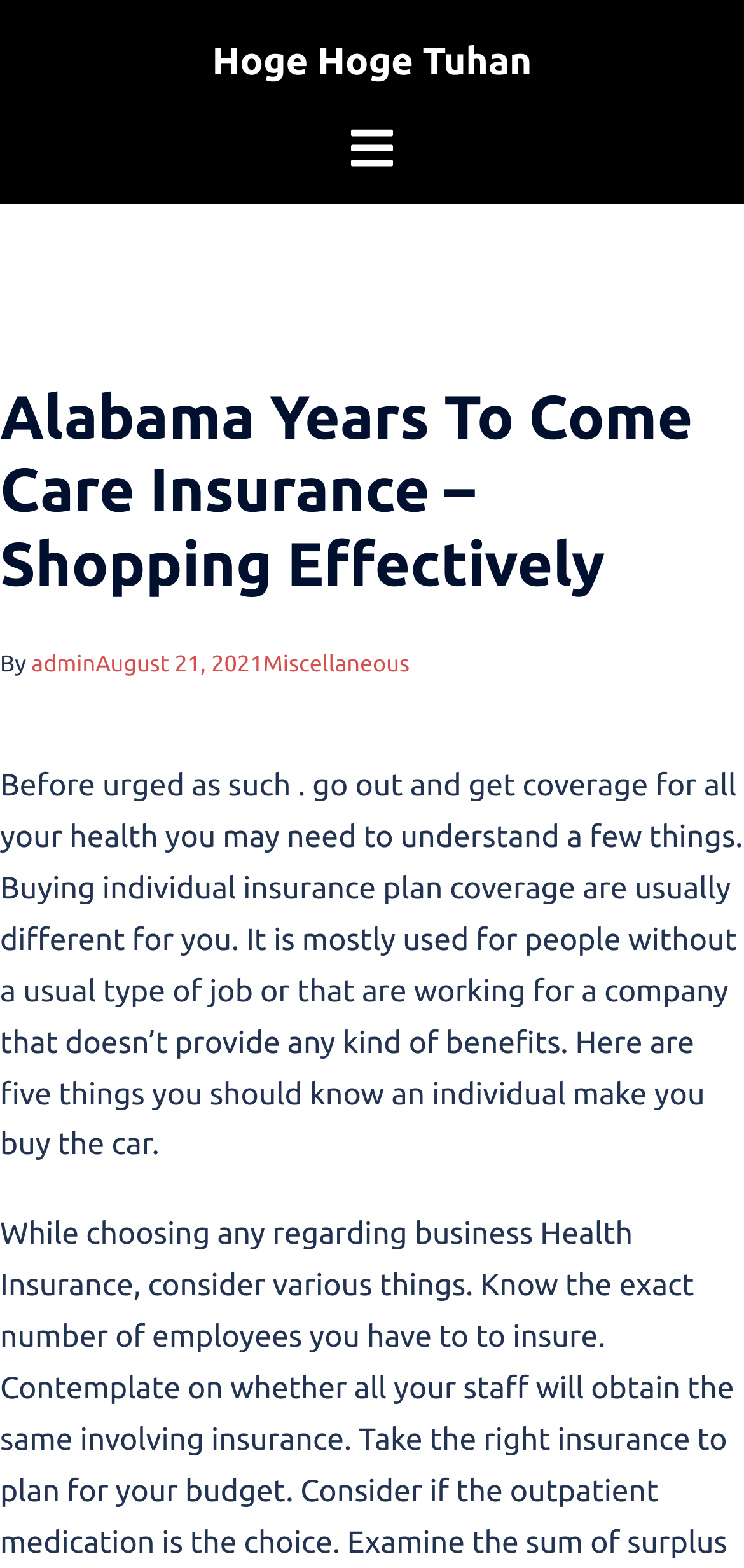Please provide a comprehensive response to the question below by analyzing the image: 
What is the date of the article?

The date of the article is mentioned as 'August 21, 2021', which is linked in the header section of the webpage.